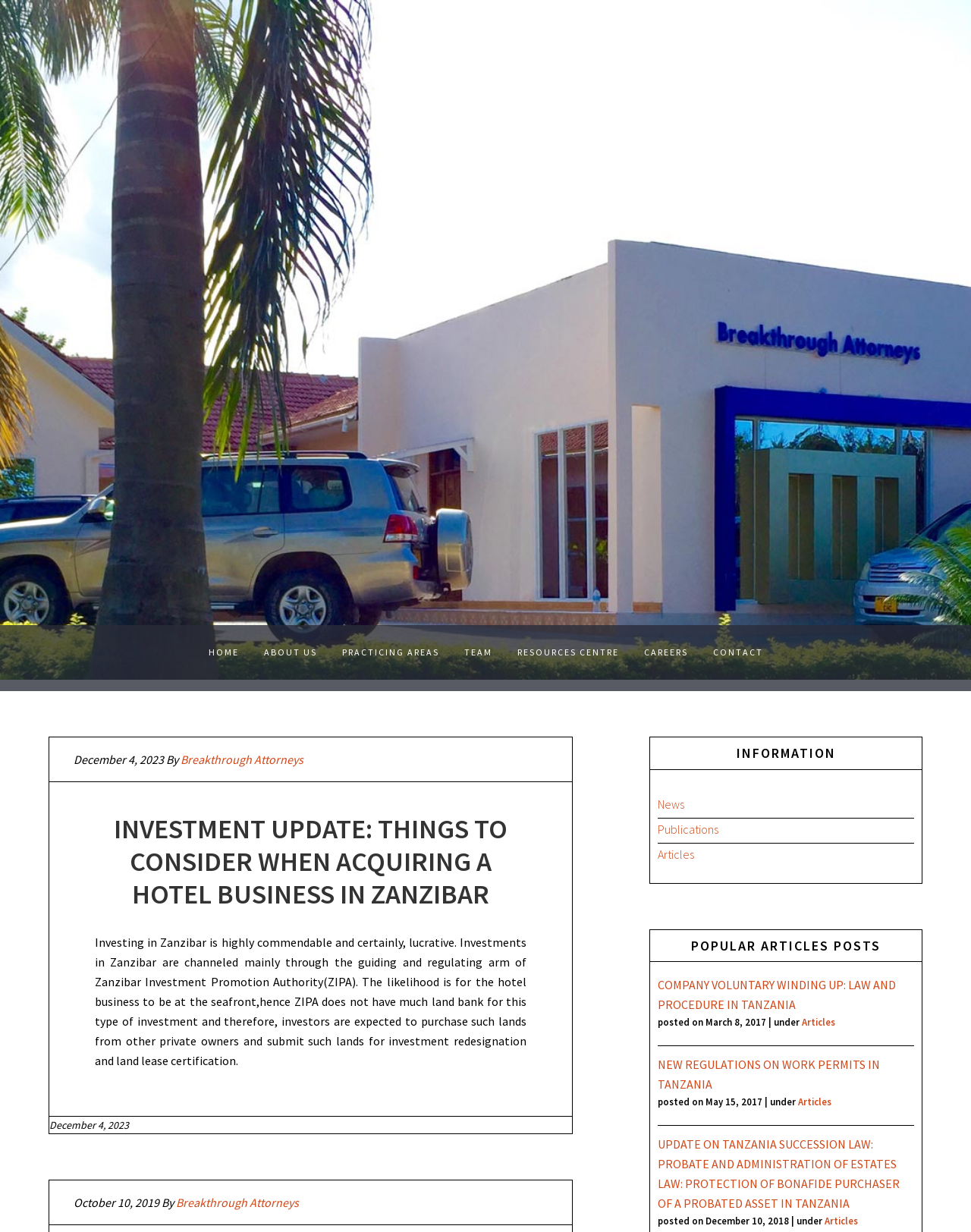What is the name of the authority regulating investments in Zanzibar?
Please ensure your answer is as detailed and informative as possible.

The name of the authority regulating investments in Zanzibar can be determined by reading the content of the article, which mentions 'Zanzibar Investment Promotion Authority (ZIPA)' as the guiding and regulating arm of investments in Zanzibar.